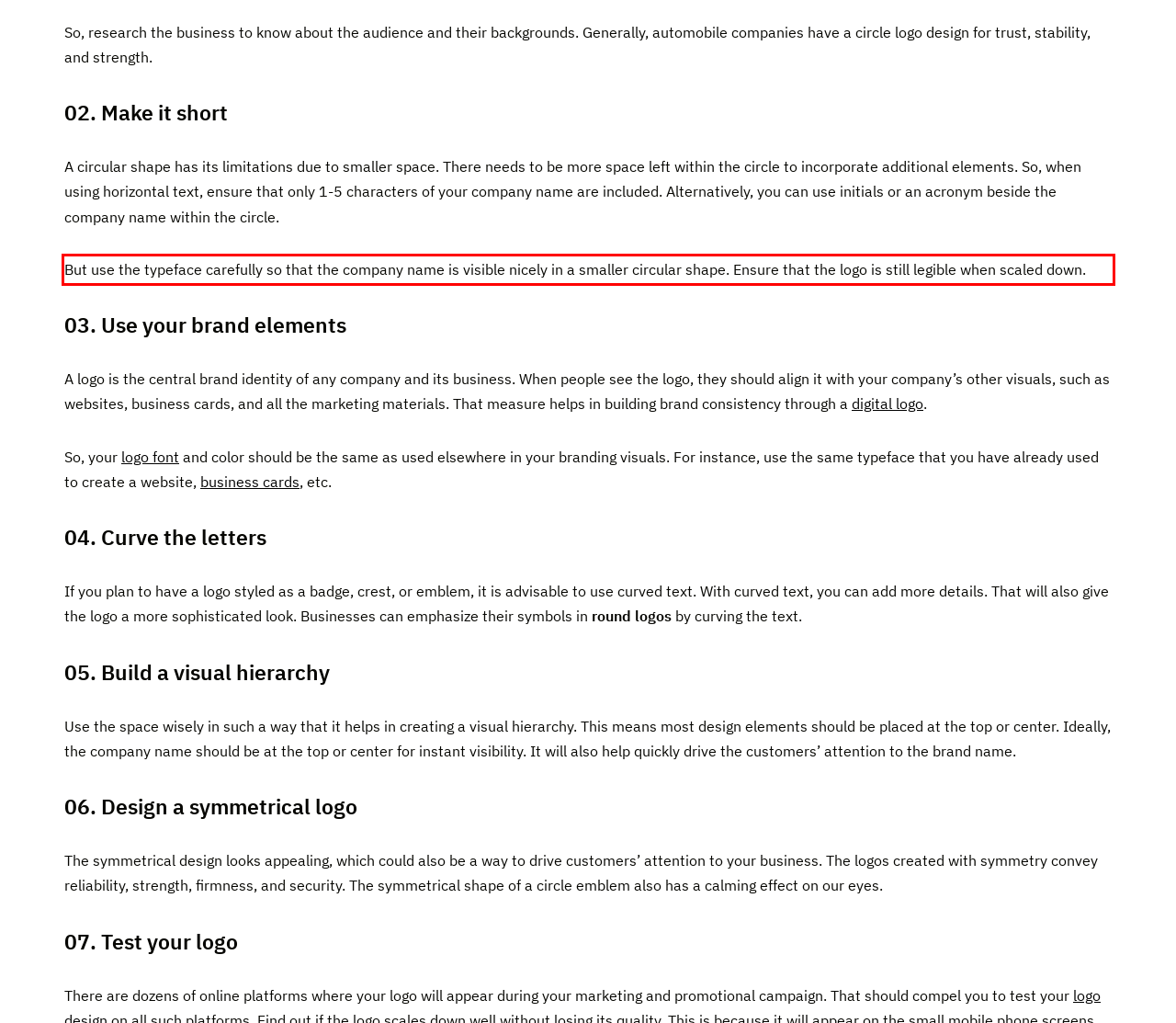Please perform OCR on the text content within the red bounding box that is highlighted in the provided webpage screenshot.

But use the typeface carefully so that the company name is visible nicely in a smaller circular shape. Ensure that the logo is still legible when scaled down.